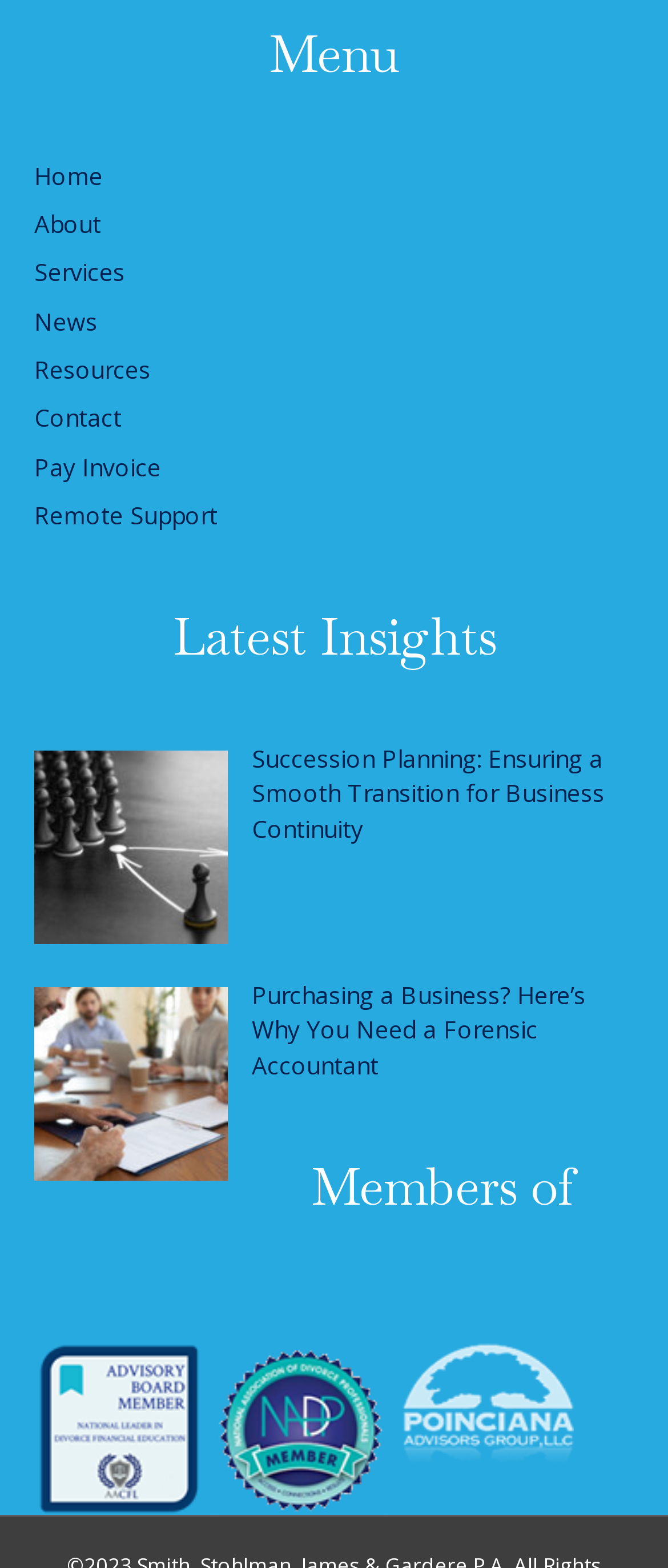Provide the bounding box coordinates of the HTML element described by the text: "Pay Invoice". The coordinates should be in the format [left, top, right, bottom] with values between 0 and 1.

[0.051, 0.287, 0.241, 0.308]